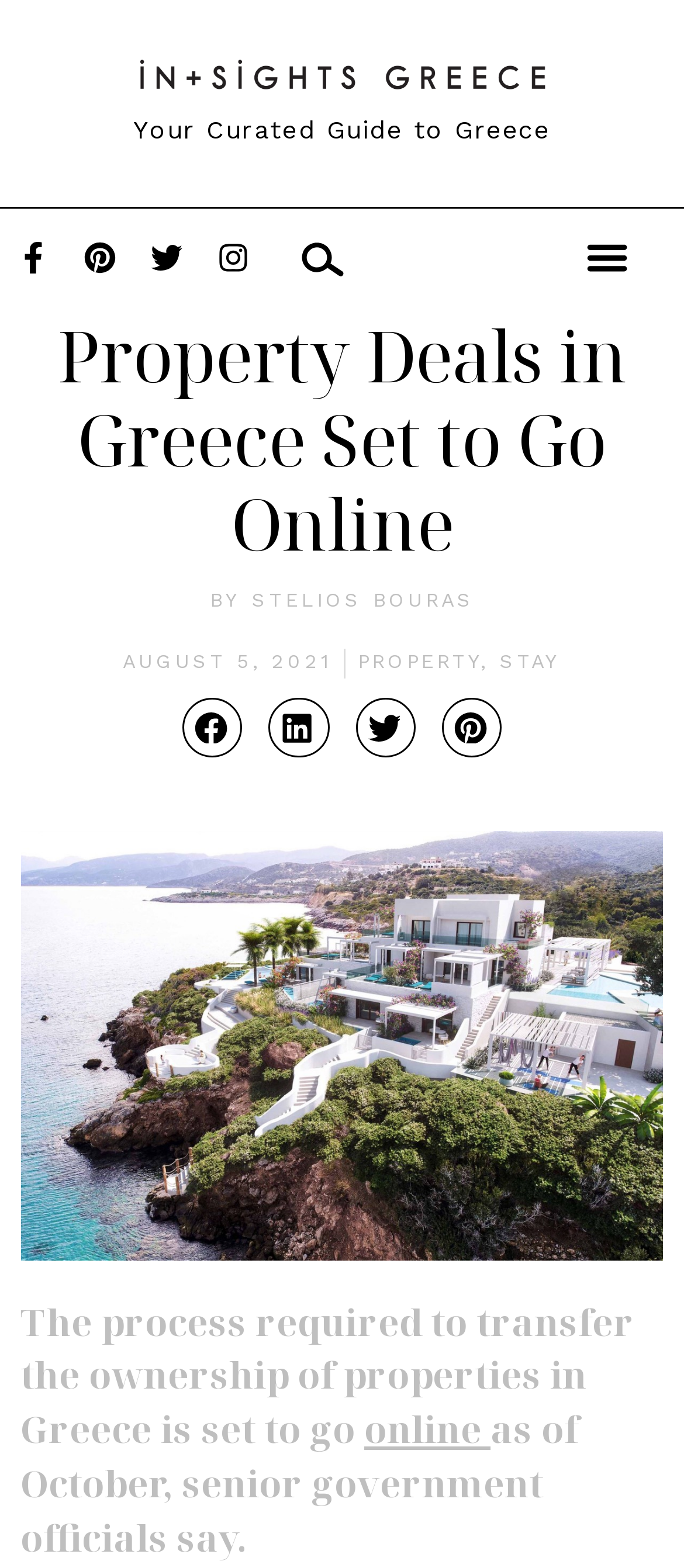Give a one-word or short-phrase answer to the following question: 
When was the article published?

August 5, 2021